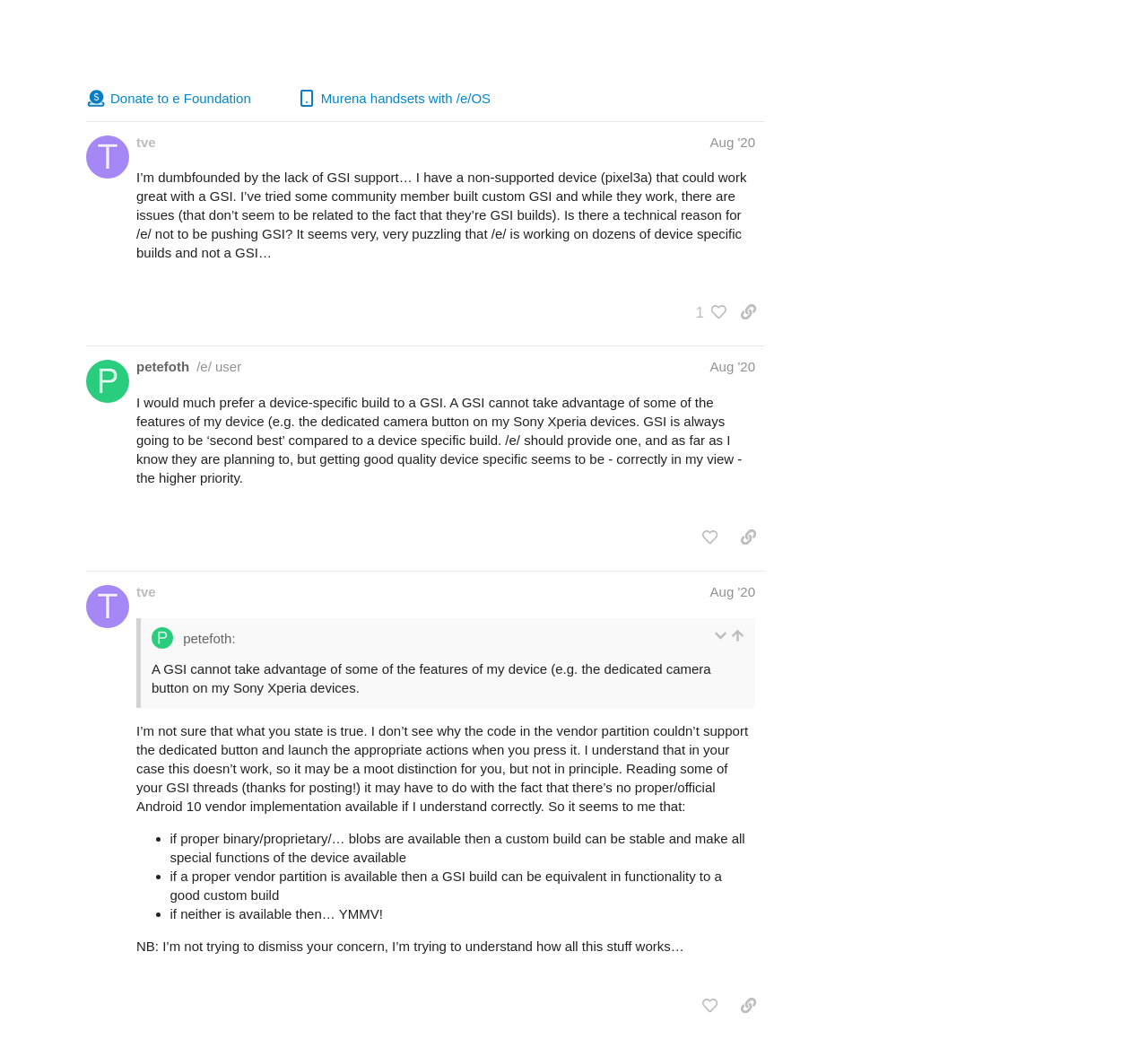Find the bounding box coordinates of the element you need to click on to perform this action: 'Like this post'. The coordinates should be represented by four float values between 0 and 1, in the format [left, top, right, bottom].

[0.604, 0.005, 0.633, 0.035]